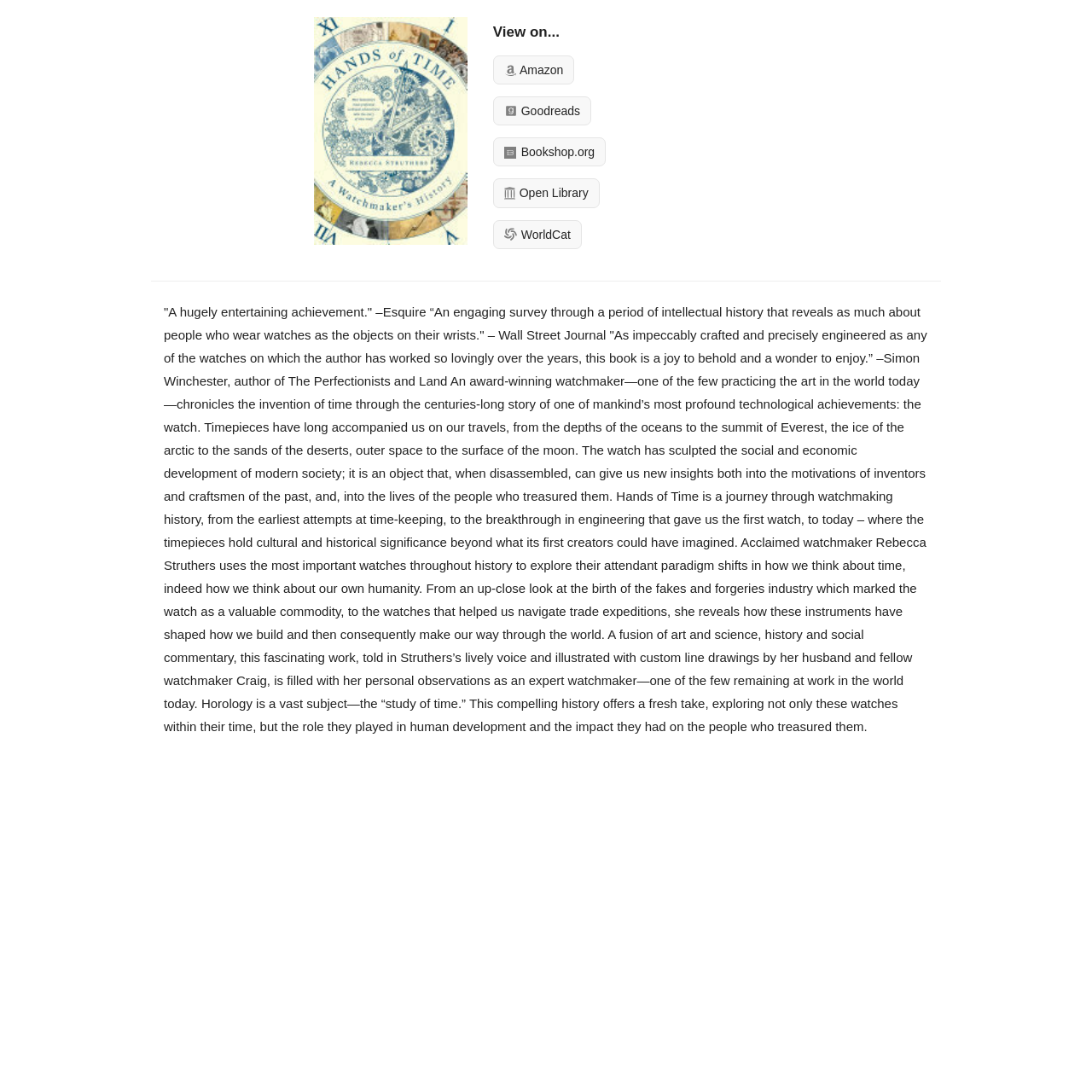Identify the bounding box for the given UI element using the description provided. Coordinates should be in the format (top-left x, top-left y, bottom-right x, bottom-right y) and must be between 0 and 1. Here is the description: Open Library

[0.451, 0.164, 0.549, 0.19]